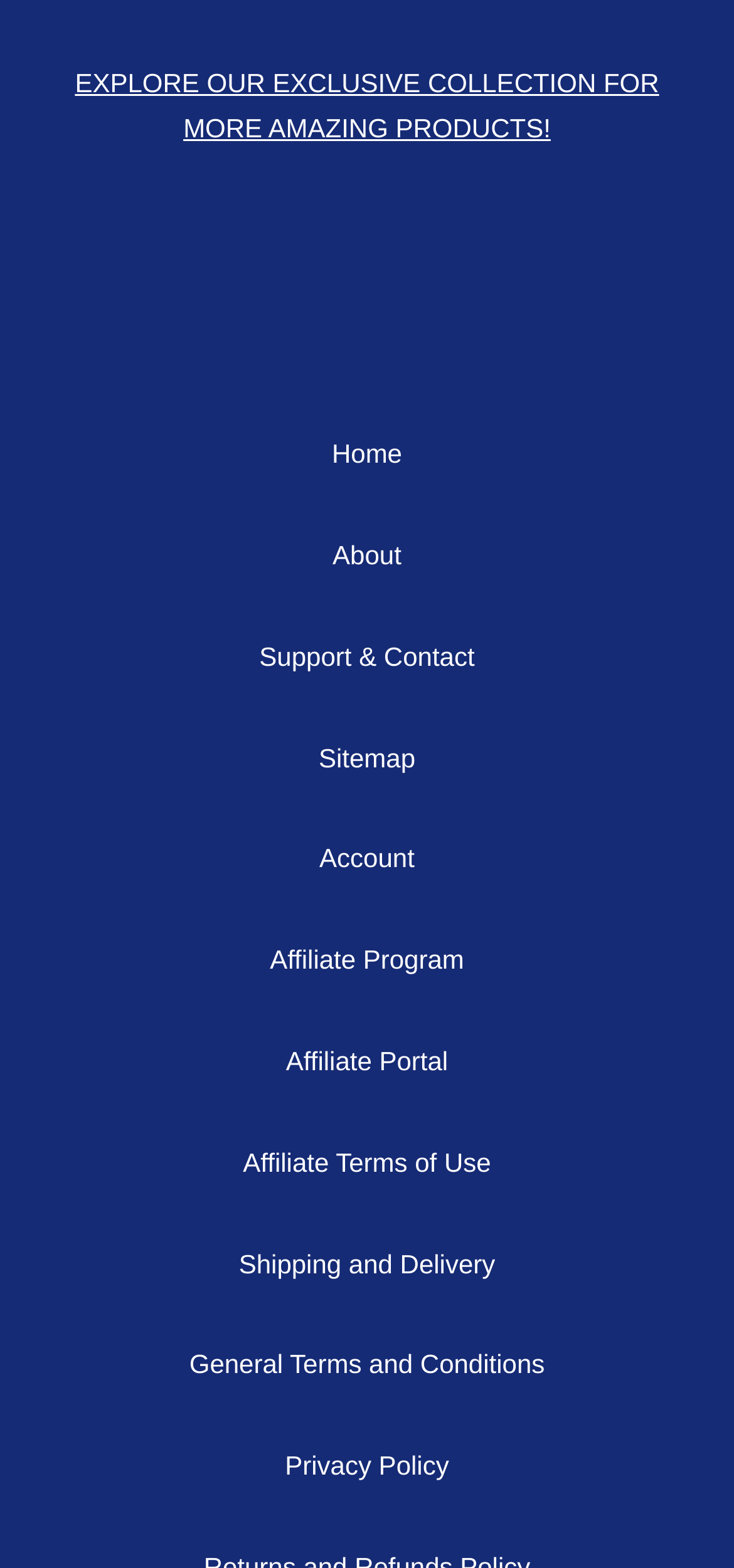Please answer the following question using a single word or phrase: 
What is the position of the 'Home' link?

Middle